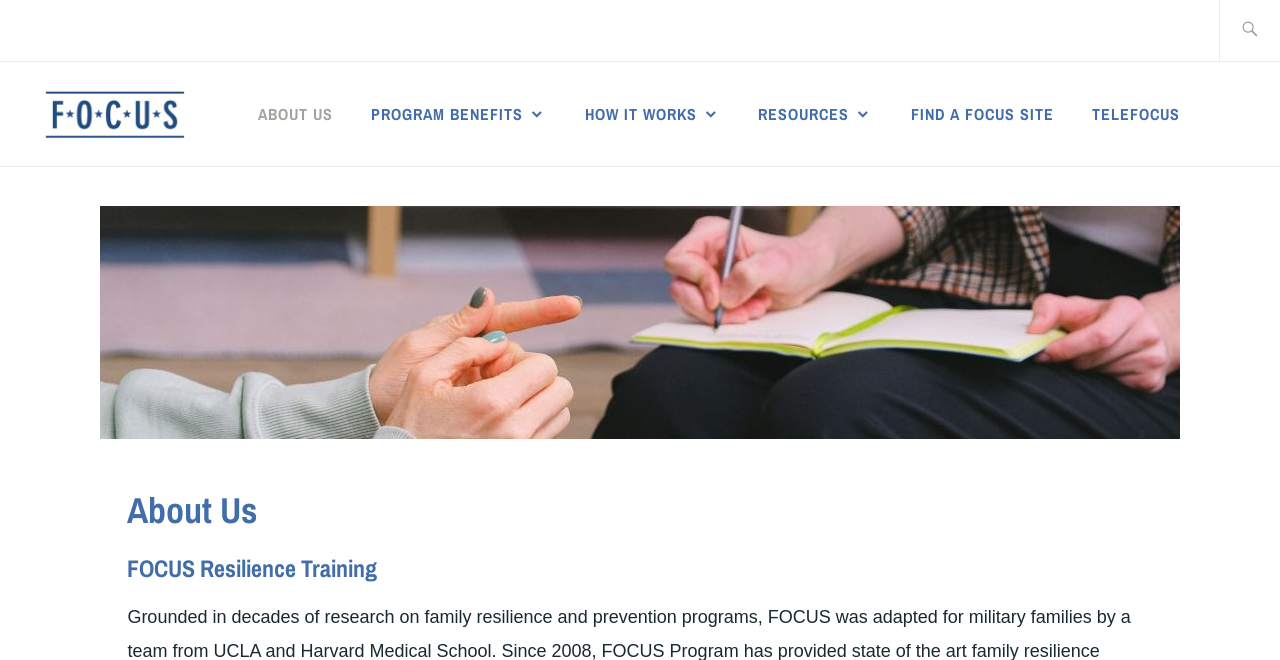Answer the following in one word or a short phrase: 
What is the purpose of the search box?

Search for content